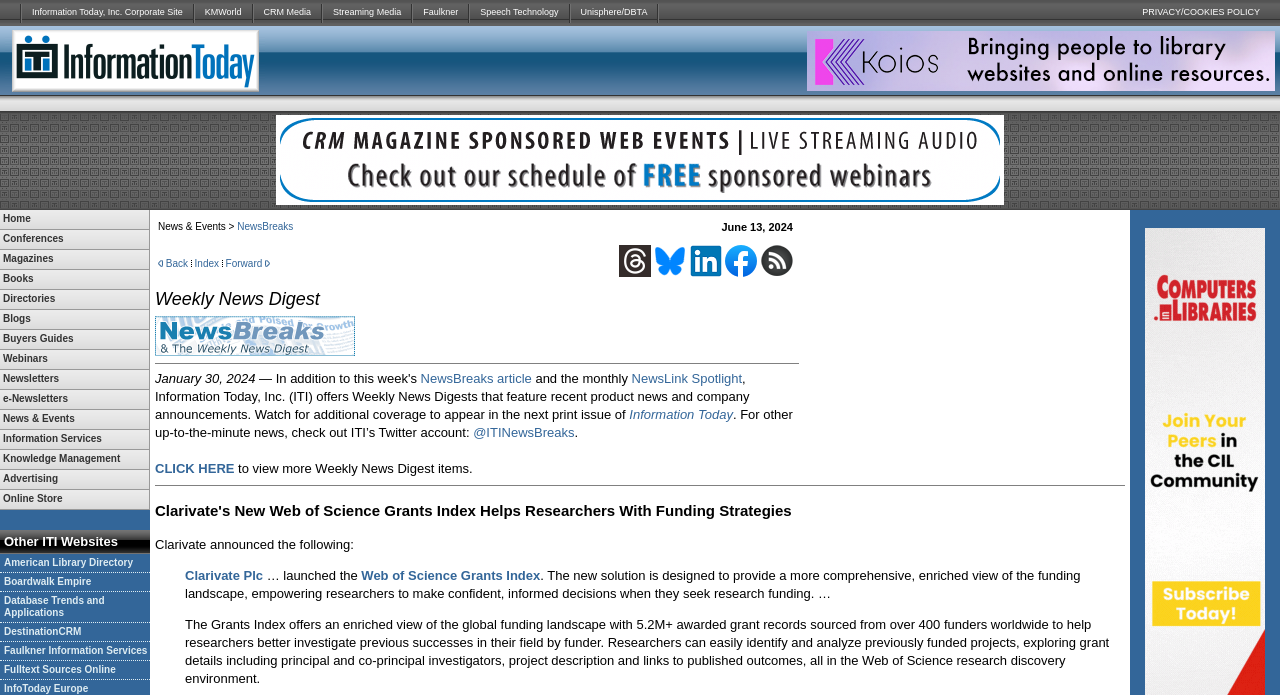Bounding box coordinates must be specified in the format (top-left x, top-left y, bottom-right x, bottom-right y). All values should be floating point numbers between 0 and 1. What are the bounding box coordinates of the UI element described as: Planning For The Future

None